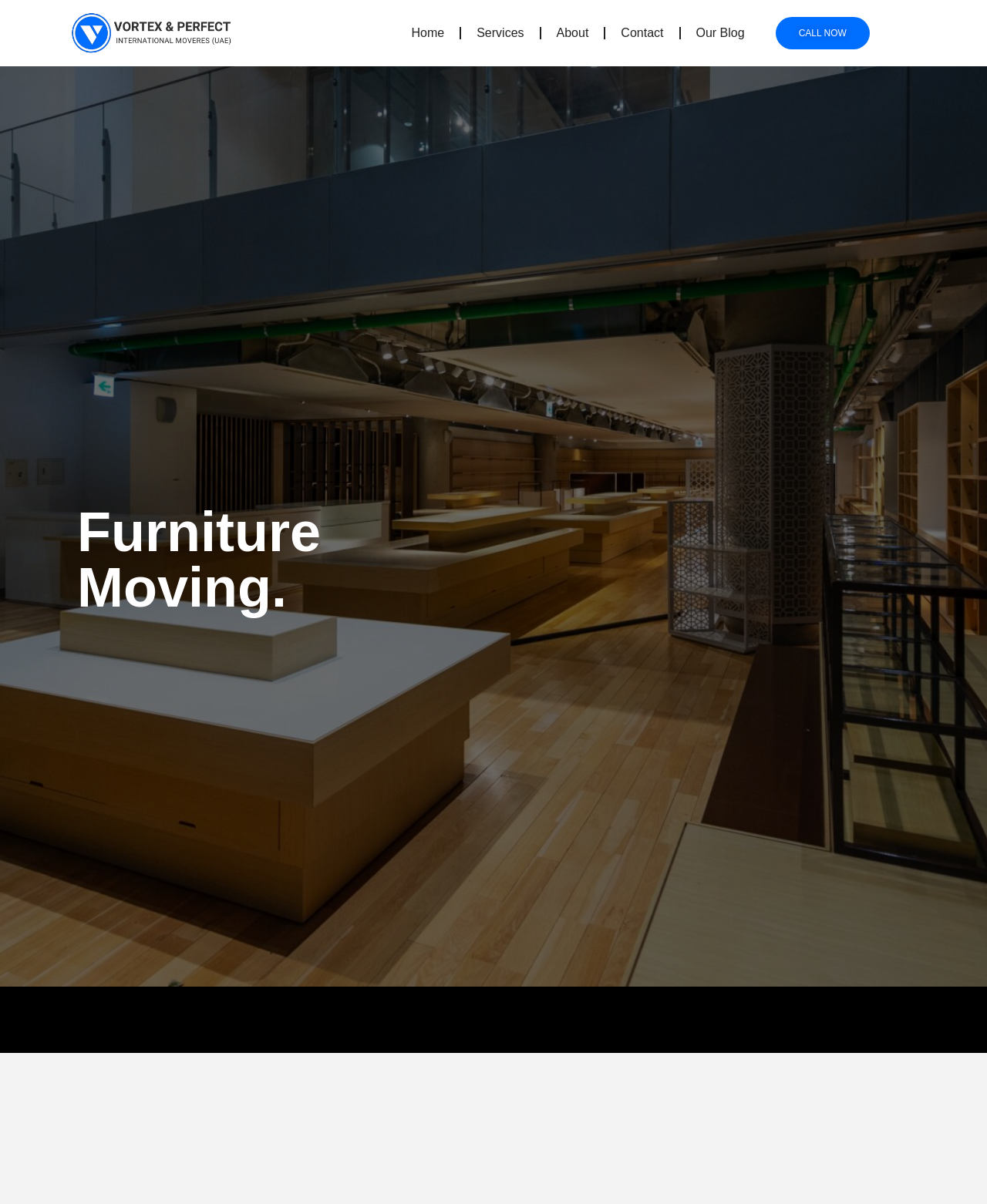Respond with a single word or phrase to the following question: Is the company name visible on the webpage?

Yes